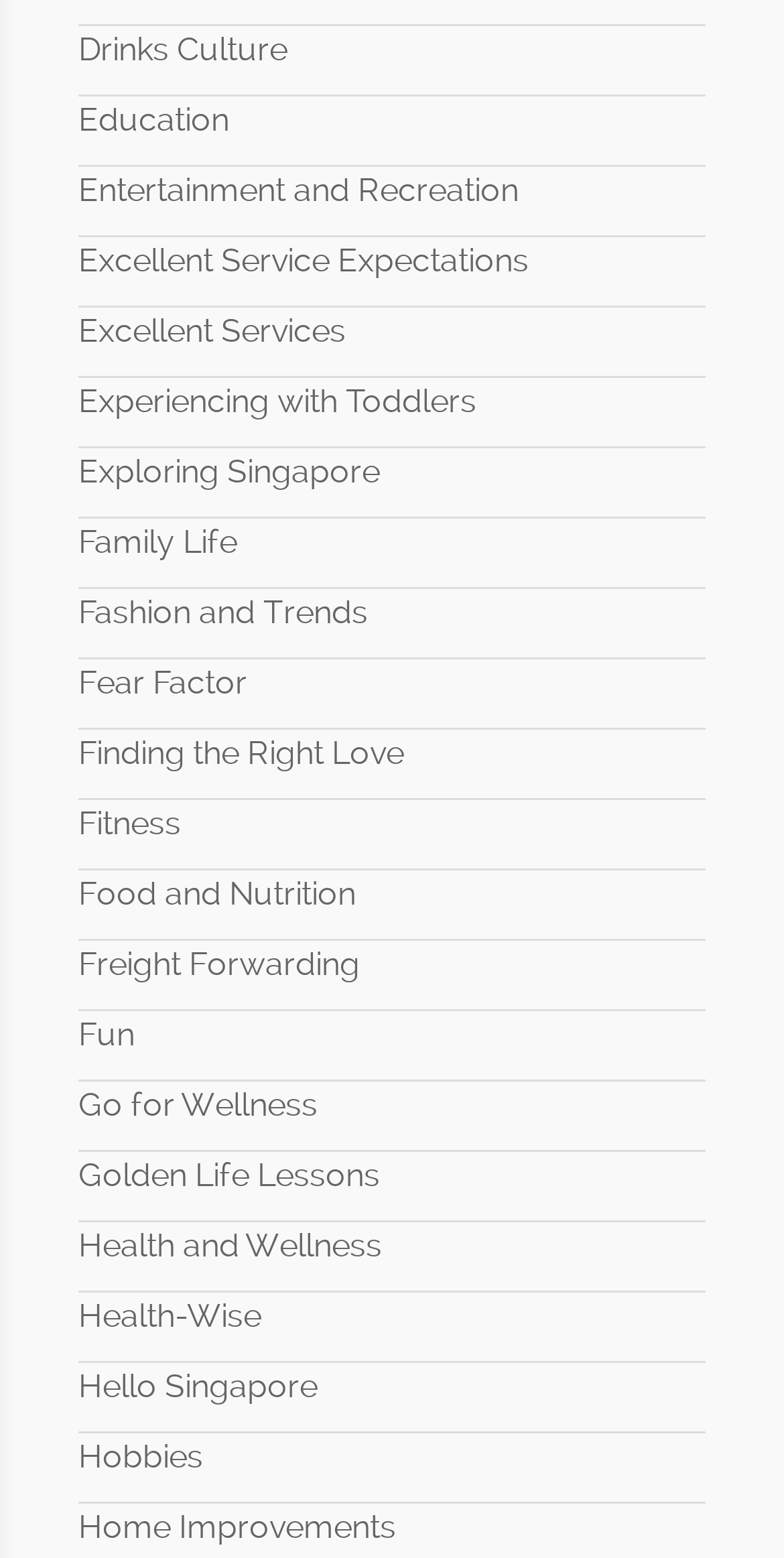Can you show the bounding box coordinates of the region to click on to complete the task described in the instruction: "Learn about Family Life"?

[0.1, 0.335, 0.303, 0.359]